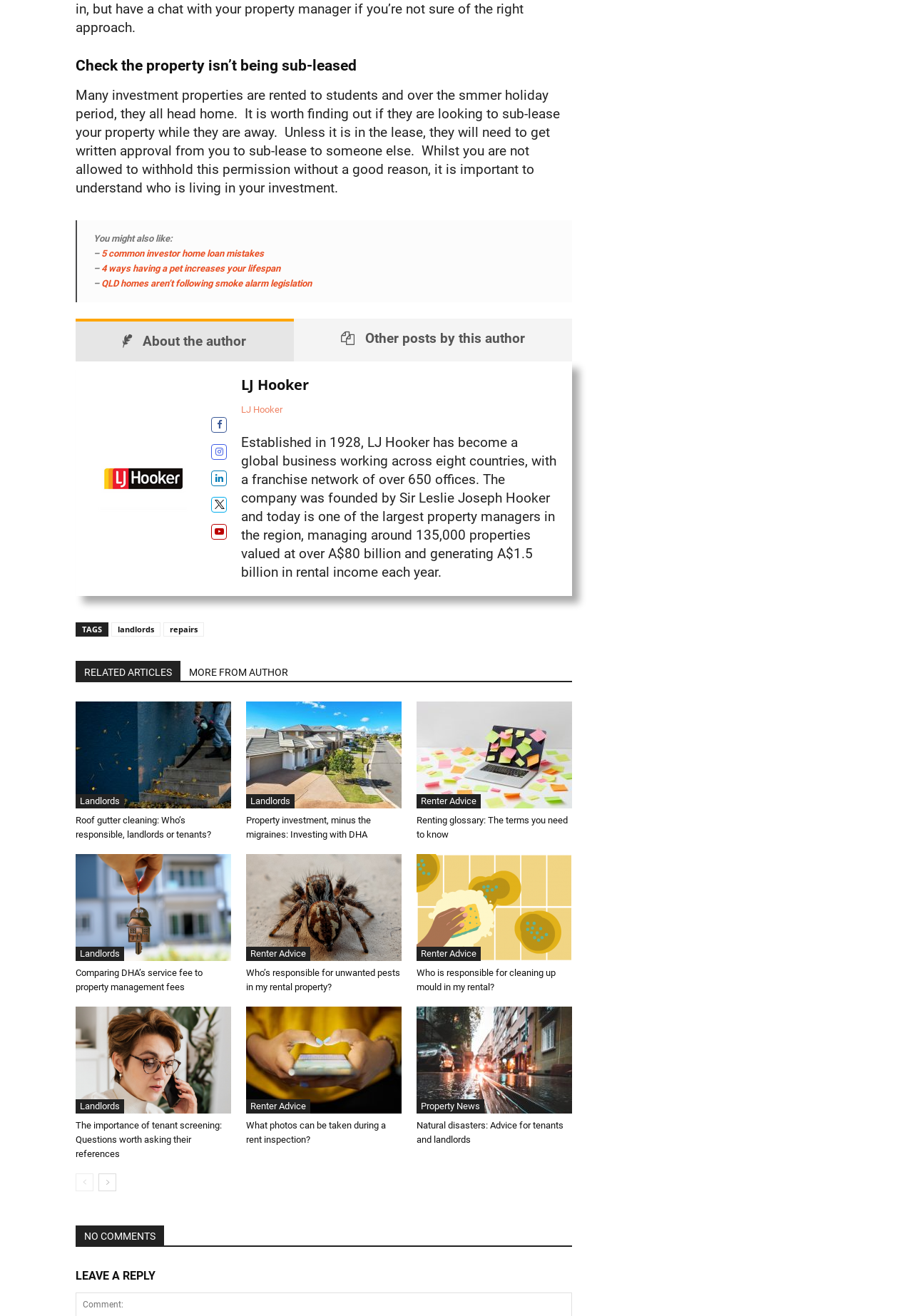Identify the bounding box coordinates of the area you need to click to perform the following instruction: "Read 'Roof gutter cleaning: Who’s responsible, landlords or tenants?'".

[0.083, 0.533, 0.253, 0.614]